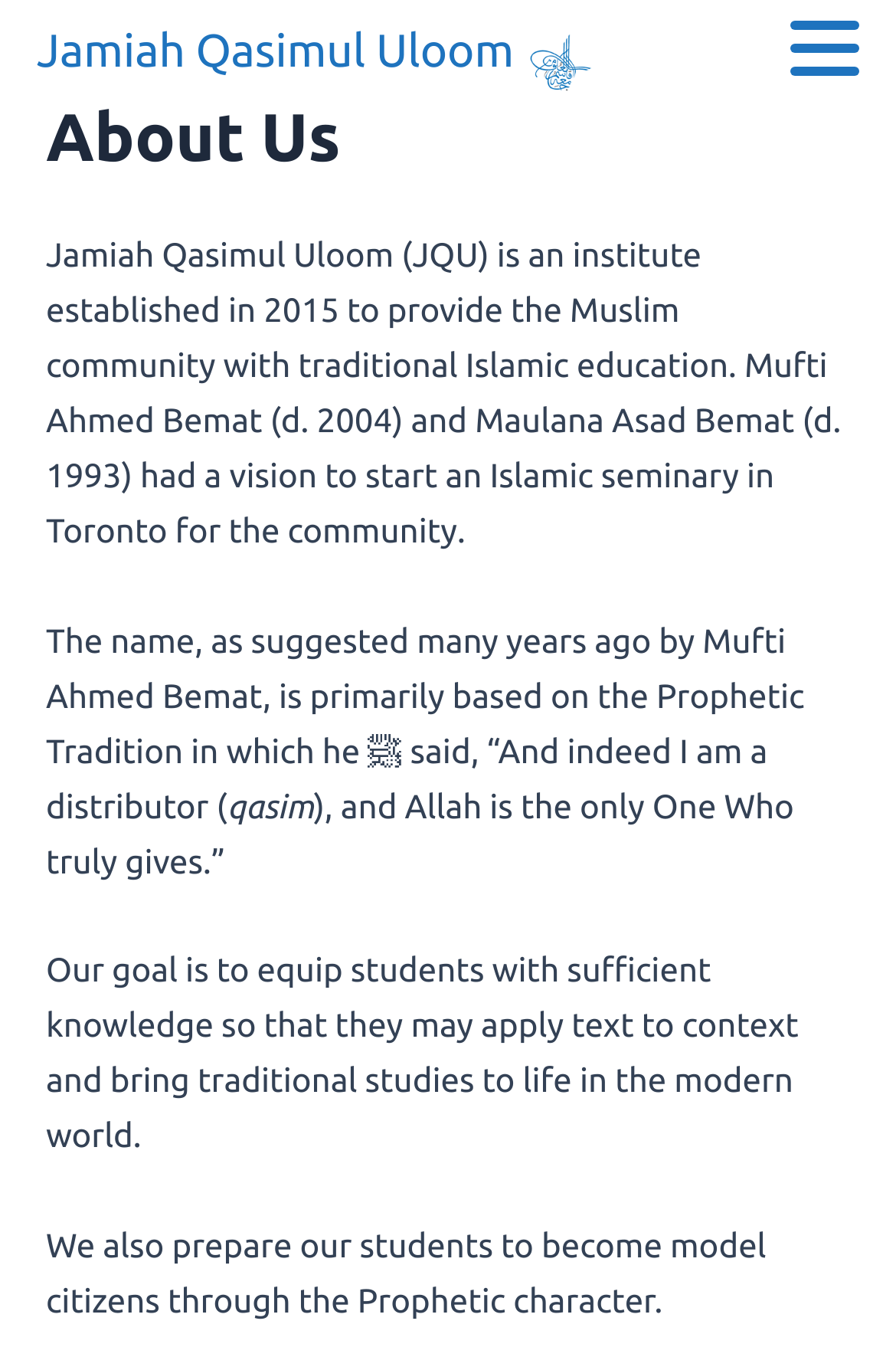What is the basis of the institute's name?
Answer the question with as much detail as possible.

The basis of the institute's name is mentioned in the second static text element, which states 'The name, as suggested many years ago by Mufti Ahmed Bemat, is primarily based on the Prophetic Tradition...'.